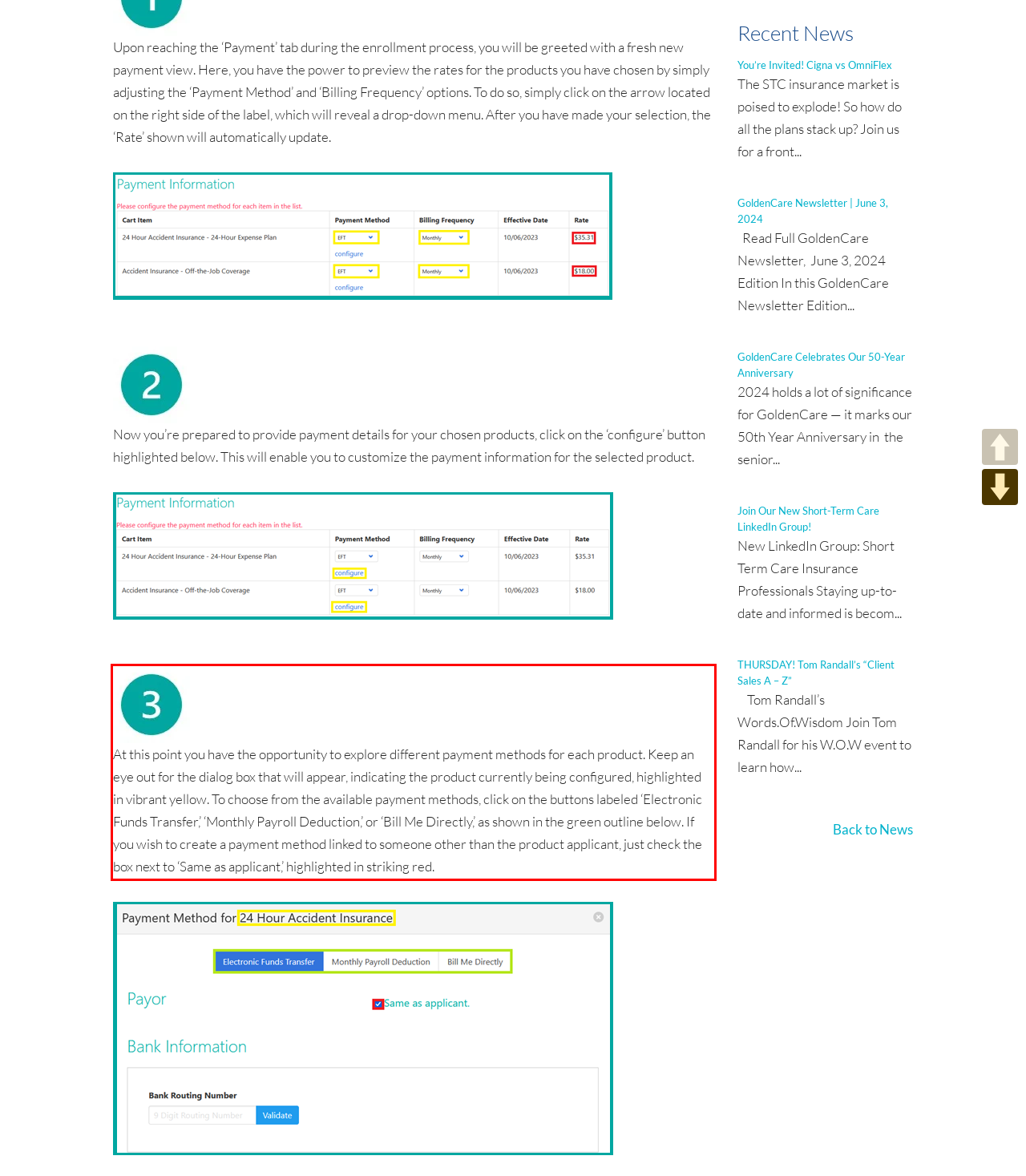In the screenshot of the webpage, find the red bounding box and perform OCR to obtain the text content restricted within this red bounding box.

At this point you have the opportunity to explore different payment methods for each product. Keep an eye out for the dialog box that will appear, indicating the product currently being configured, highlighted in vibrant yellow. To choose from the available payment methods, click on the buttons labeled ‘Electronic Funds Transfer,’ ‘Monthly Payroll Deduction,’ or ‘Bill Me Directly,’ as shown in the green outline below. If you wish to create a payment method linked to someone other than the product applicant, just check the box next to ‘Same as applicant,’ highlighted in striking red.